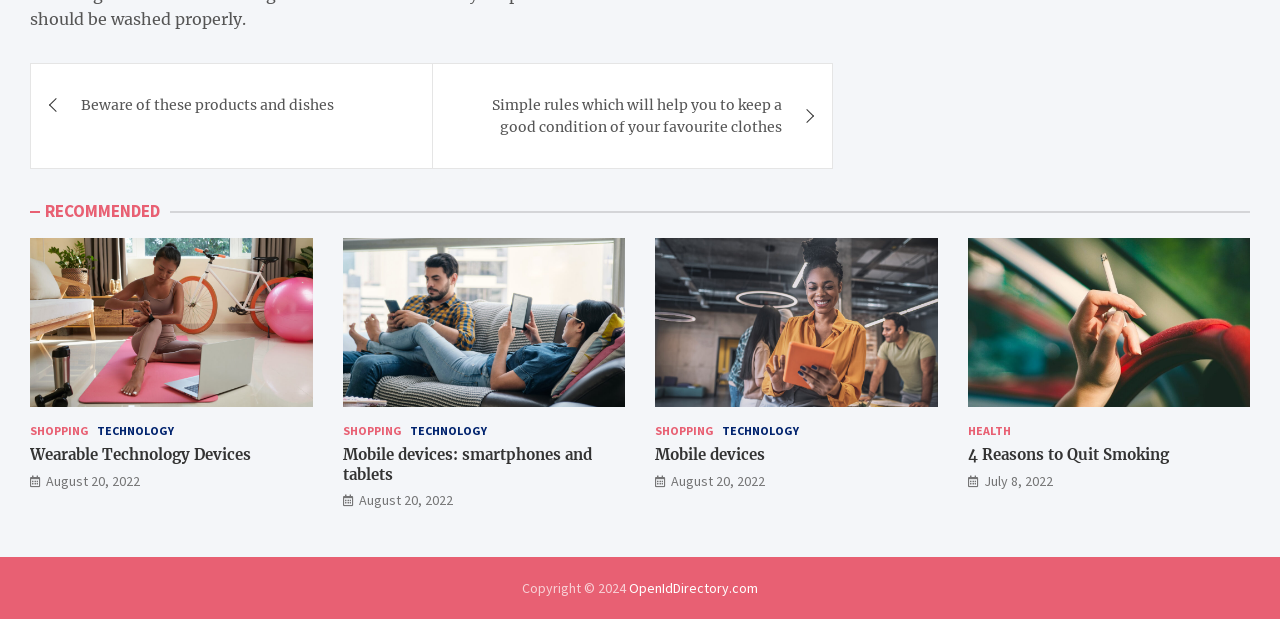Provide the bounding box coordinates, formatted as (top-left x, top-left y, bottom-right x, bottom-right y), with all values being floating point numbers between 0 and 1. Identify the bounding box of the UI element that matches the description: 4 Reasons to Quit Smoking

[0.756, 0.719, 0.913, 0.75]